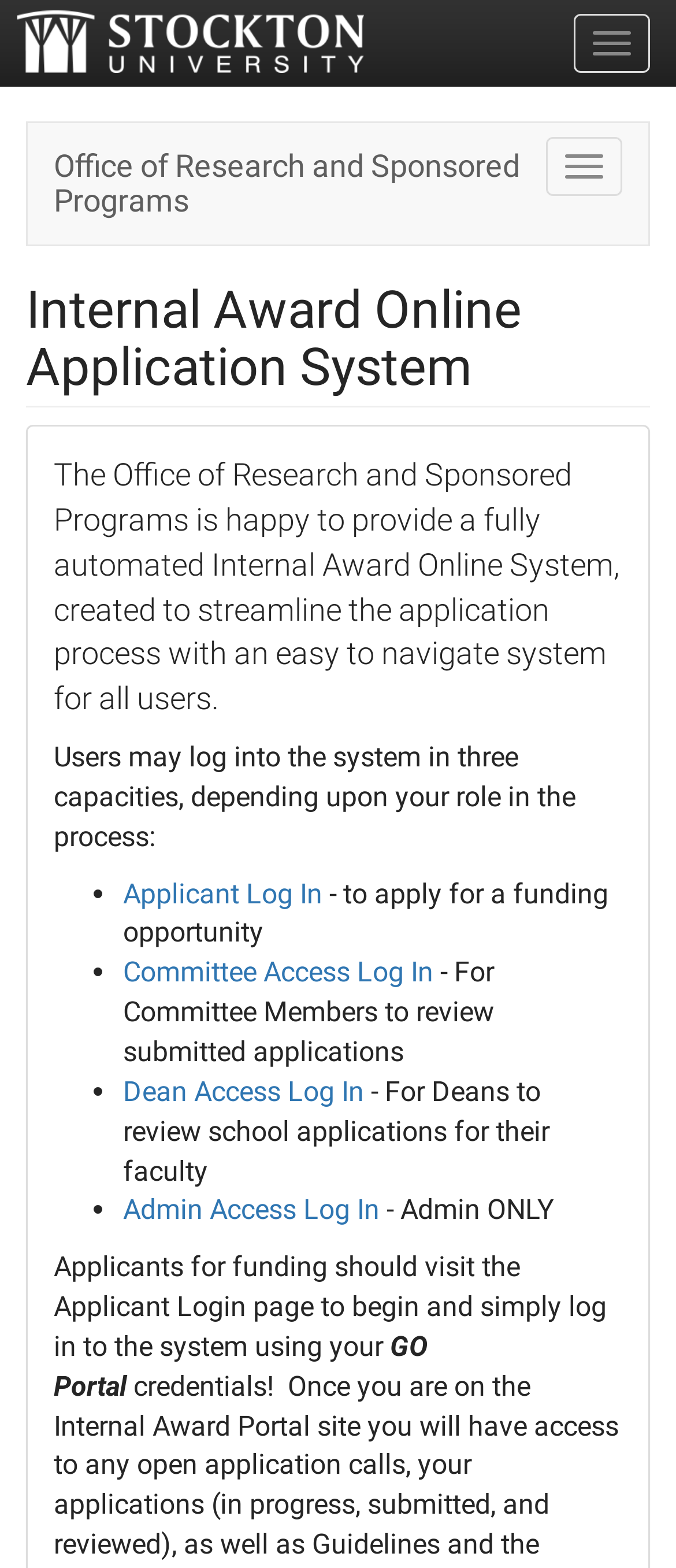Find and provide the bounding box coordinates for the UI element described here: "Committee Access Log In". The coordinates should be given as four float numbers between 0 and 1: [left, top, right, bottom].

[0.182, 0.61, 0.641, 0.631]